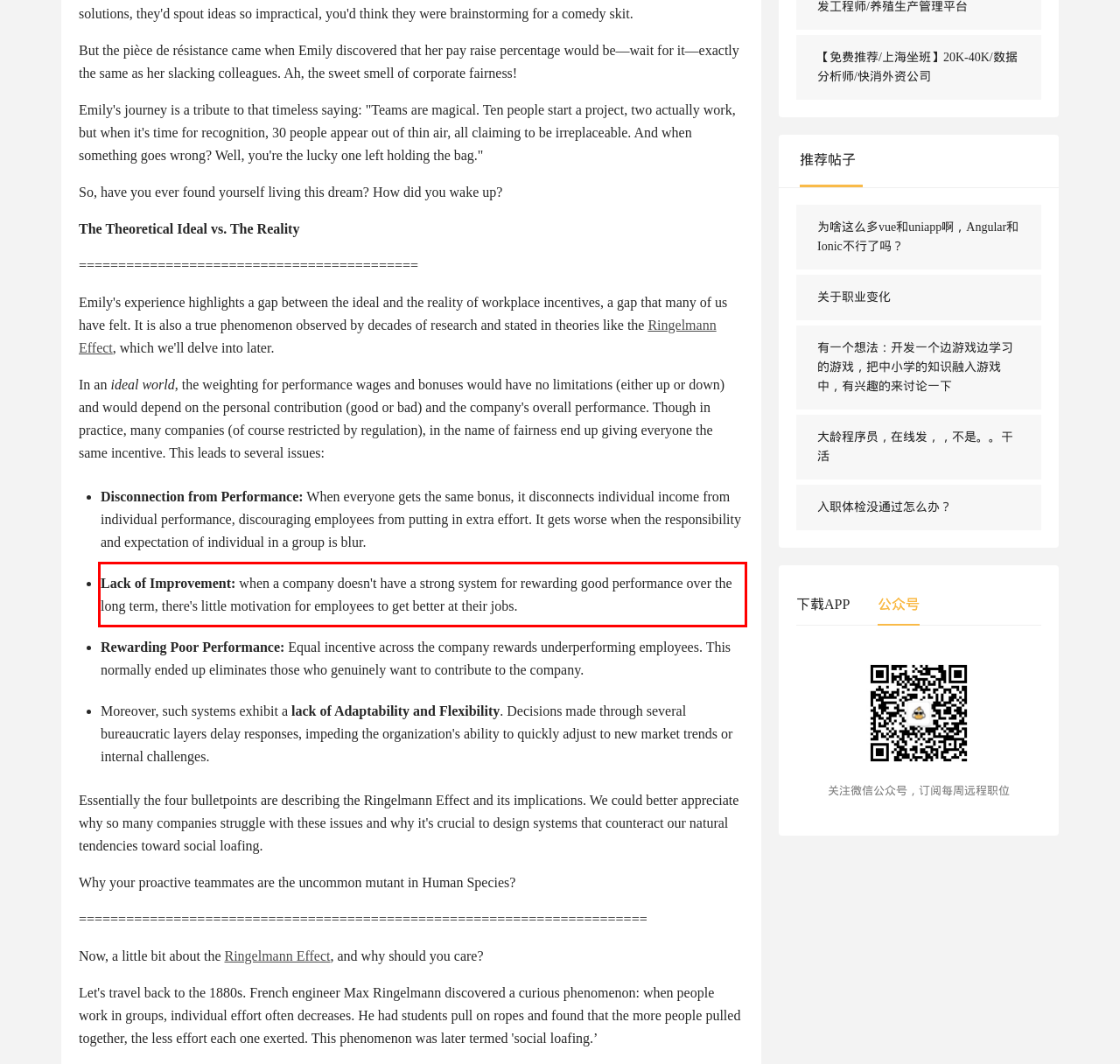Analyze the webpage screenshot and use OCR to recognize the text content in the red bounding box.

Lack of Improvement: when a company doesn't have a strong system for rewarding good performance over the long term, there's little motivation for employees to get better at their jobs.